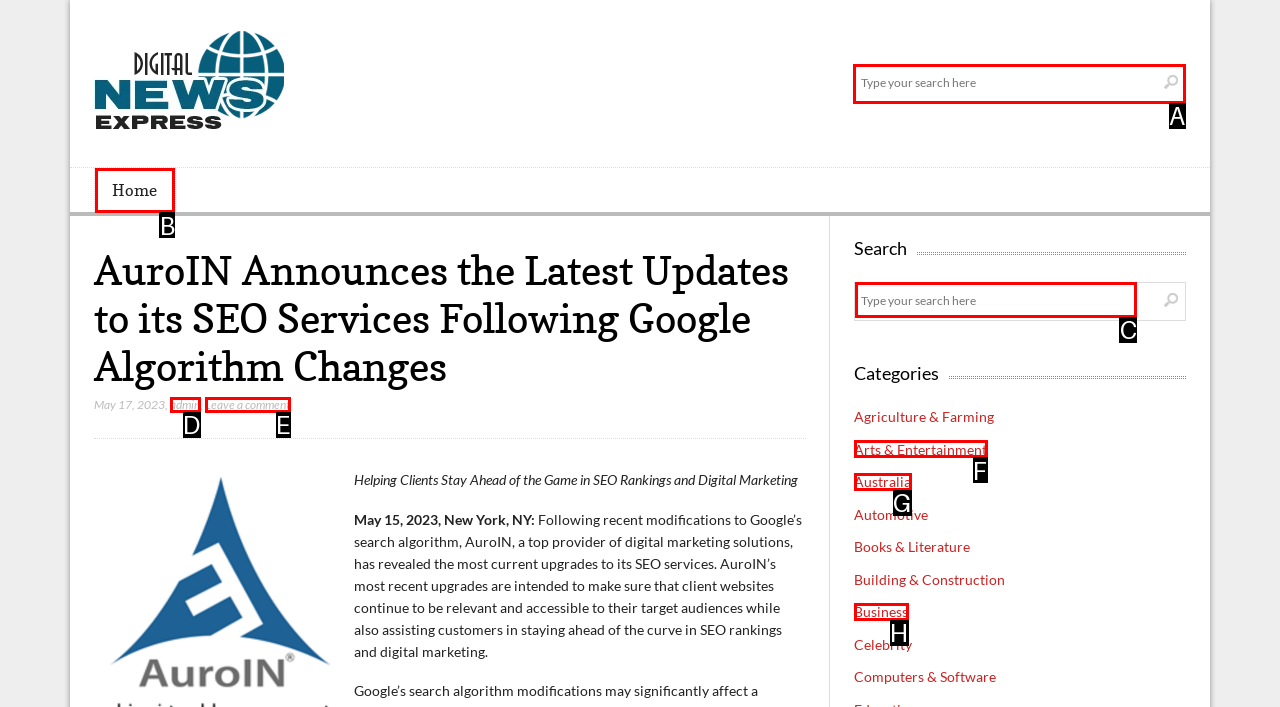Determine which HTML element I should select to execute the task: Search for something
Reply with the corresponding option's letter from the given choices directly.

A